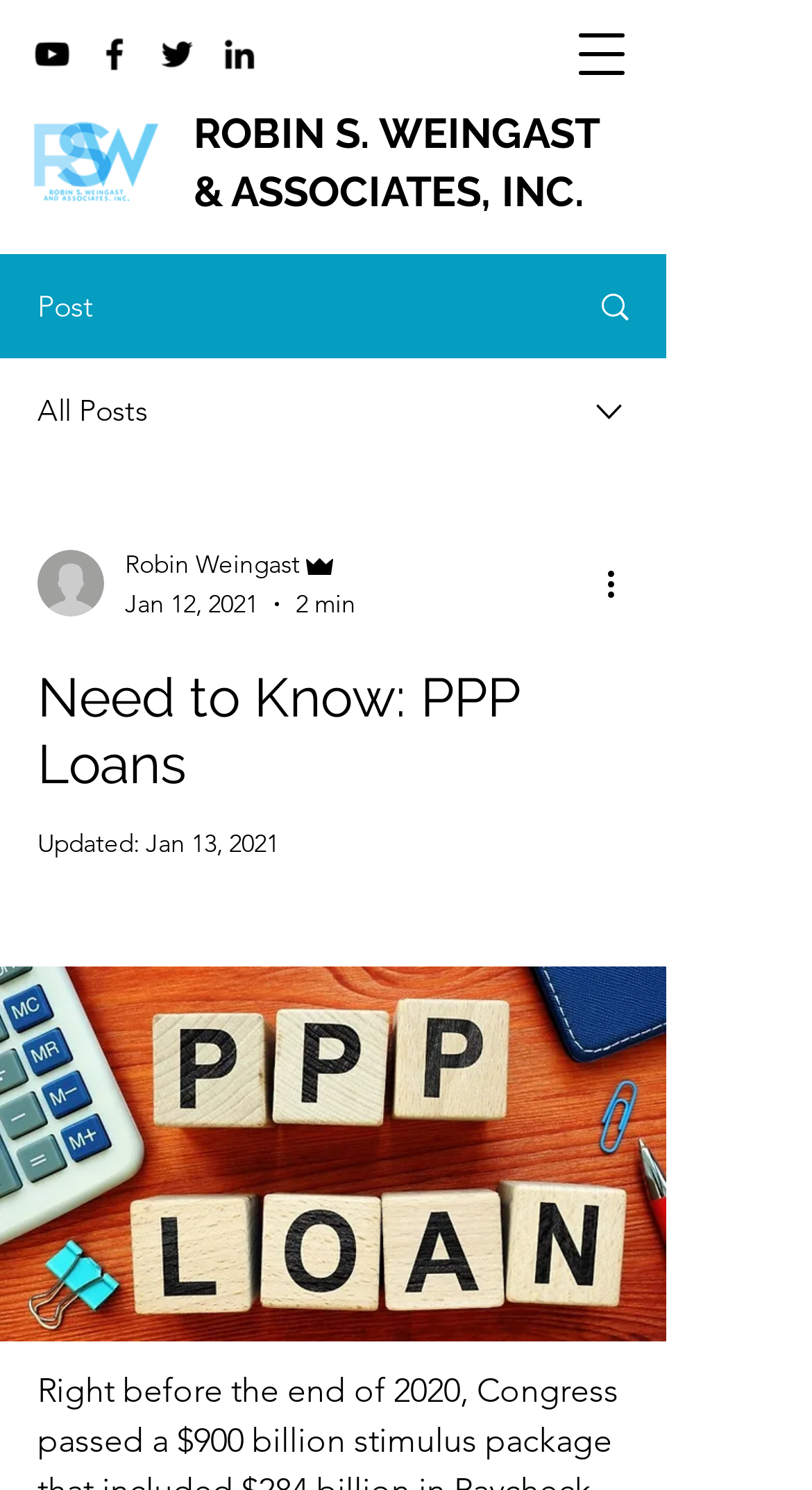Give a concise answer using only one word or phrase for this question:
What is the purpose of the button with the text 'More actions'?

To show more actions